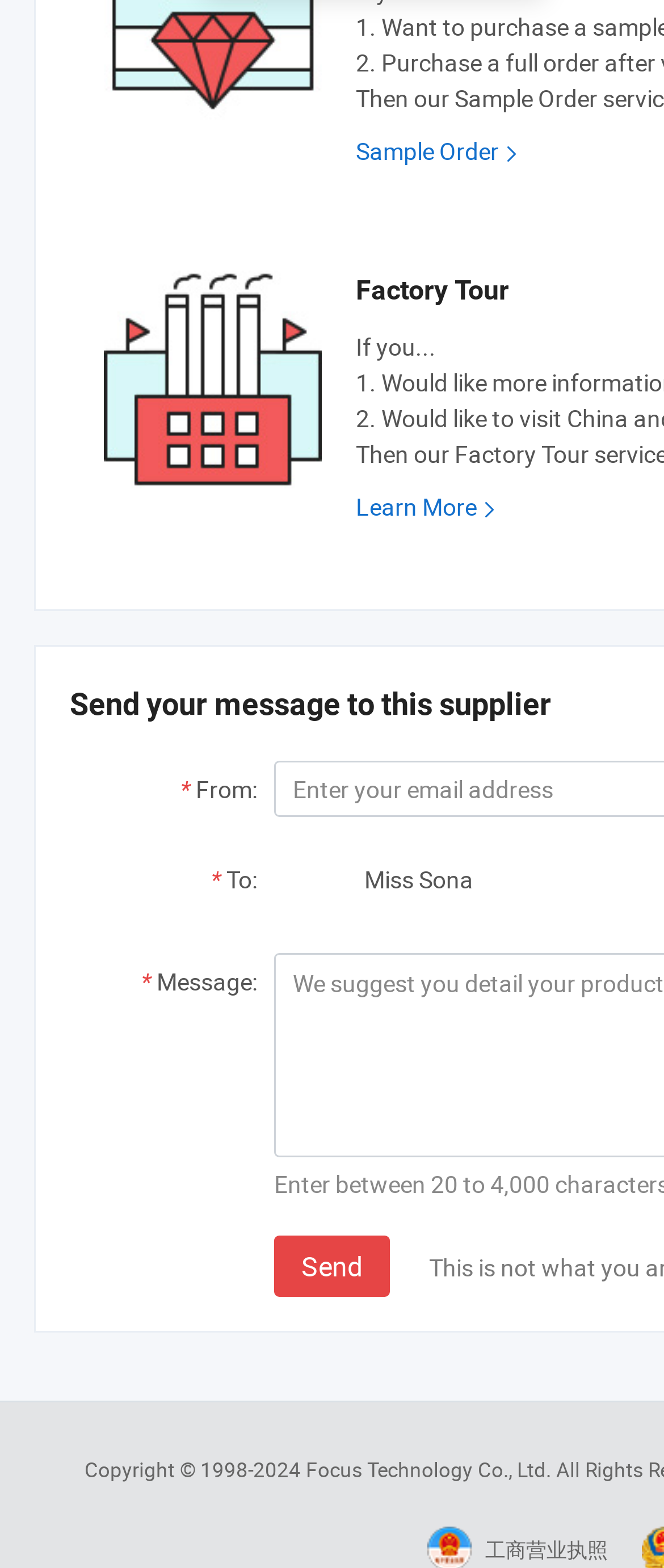Calculate the bounding box coordinates for the UI element based on the following description: "Focus Technology Co., Ltd.". Ensure the coordinates are four float numbers between 0 and 1, i.e., [left, top, right, bottom].

[0.46, 0.928, 0.837, 0.946]